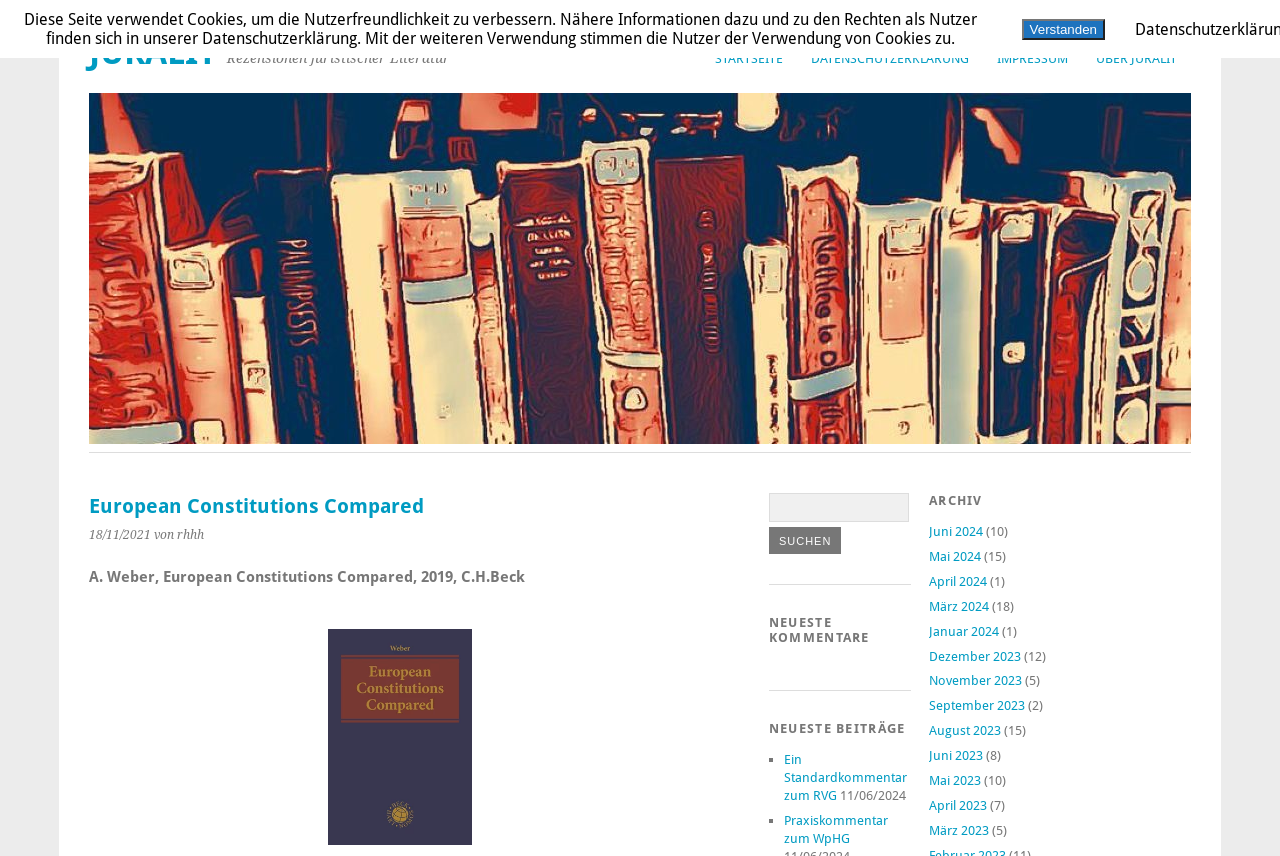Please give a succinct answer using a single word or phrase:
What is the purpose of the search bar?

To search for content